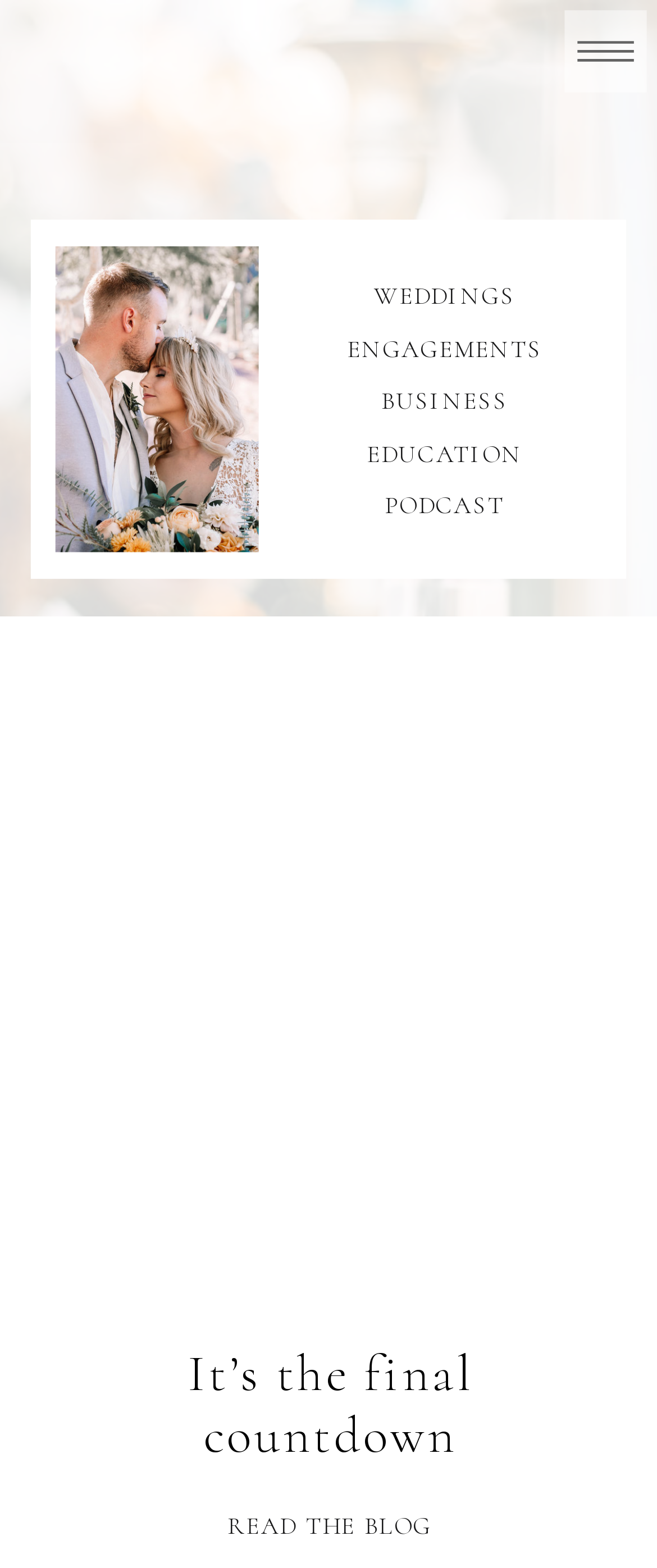Summarize the webpage with a detailed and informative caption.

The webpage appears to be a personal website or blog, with a focus on the Super Bowl. At the top of the page, there is a large image that takes up most of the width, spanning from the top left to the top right. 

Below the image, there are five categories listed horizontally, including "PODCAST", "EDUCATION", "BUSINESS", "ENGAGEMENTS", and "WEDDINGS". These categories are positioned near the top of the page, with "PODCAST" on the left and "WEDDINGS" on the right.

Further down the page, there is a call-to-action link that reads "READ THE BLOG", which is centered and takes up a significant portion of the page's width.

The main content of the page appears to be a blog post, with a heading that reads "It’s the final countdown". This heading is positioned near the bottom of the page, with a link to the same title directly below it. The link is slightly indented, suggesting that it may be a continuation of the blog post.